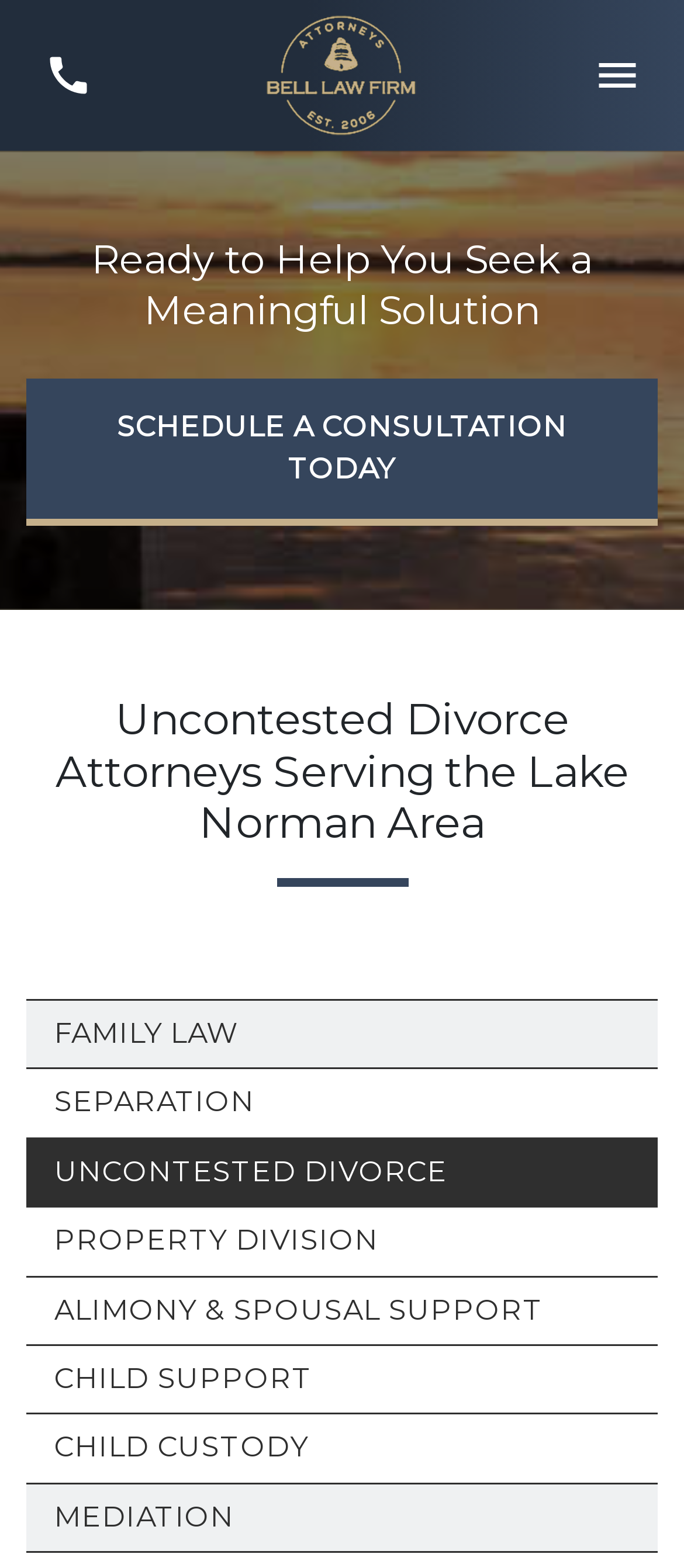Please identify the primary heading on the webpage and return its text.

Uncontested Divorce Attorneys Serving the Lake Norman Area